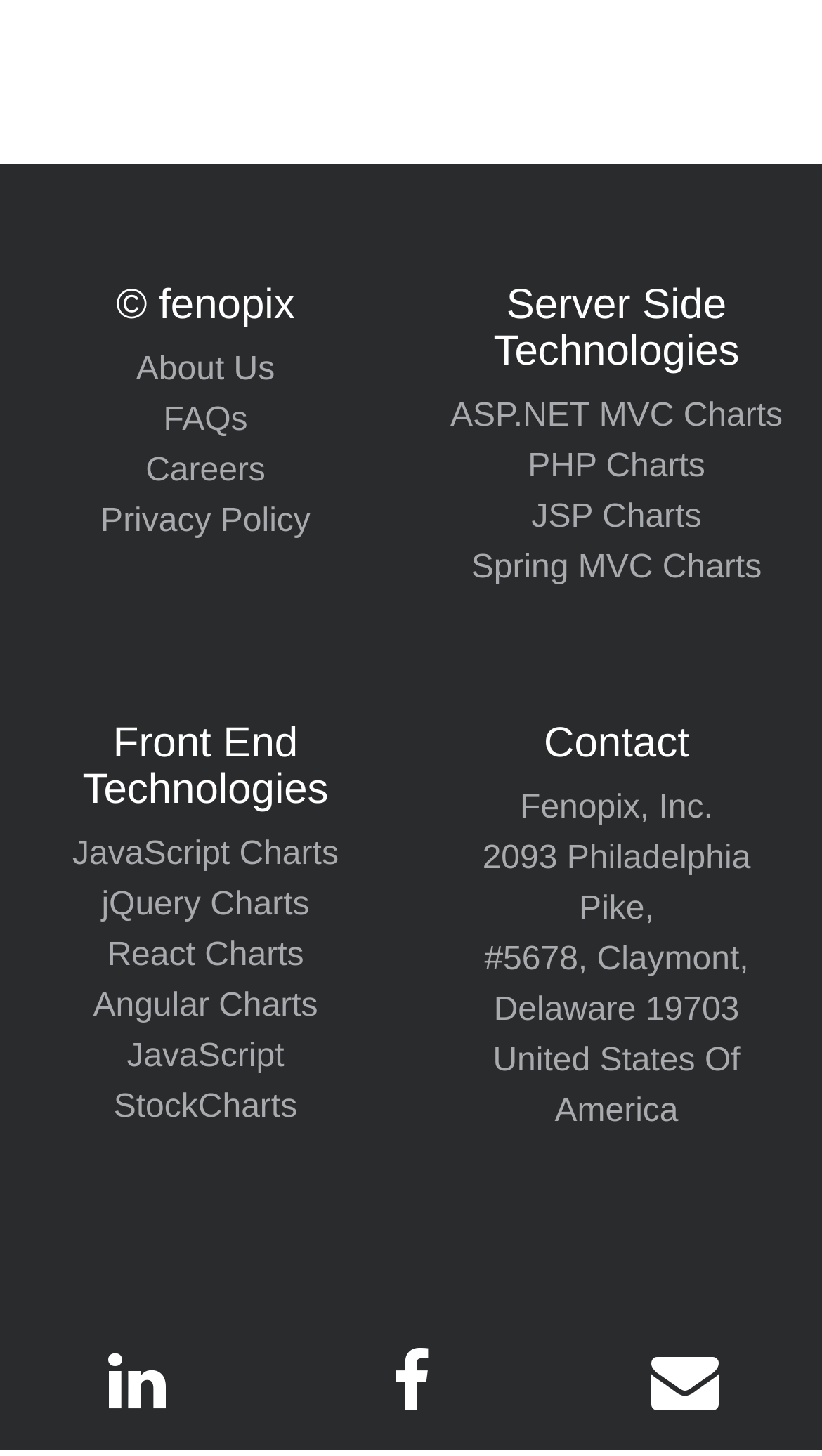Identify the bounding box coordinates of the element that should be clicked to fulfill this task: "Check out JavaScript Charts". The coordinates should be provided as four float numbers between 0 and 1, i.e., [left, top, right, bottom].

[0.088, 0.575, 0.412, 0.599]